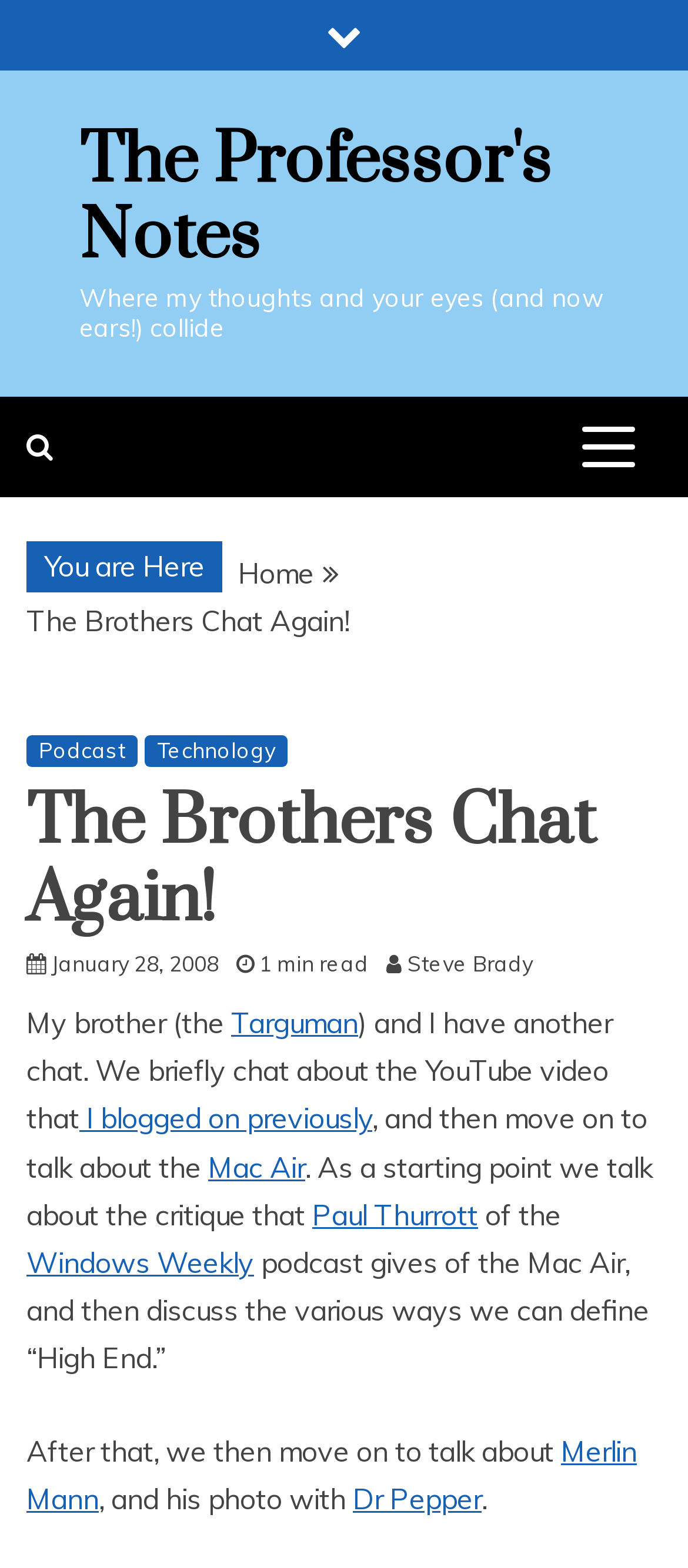Please determine the heading text of this webpage.

The Brothers Chat Again!